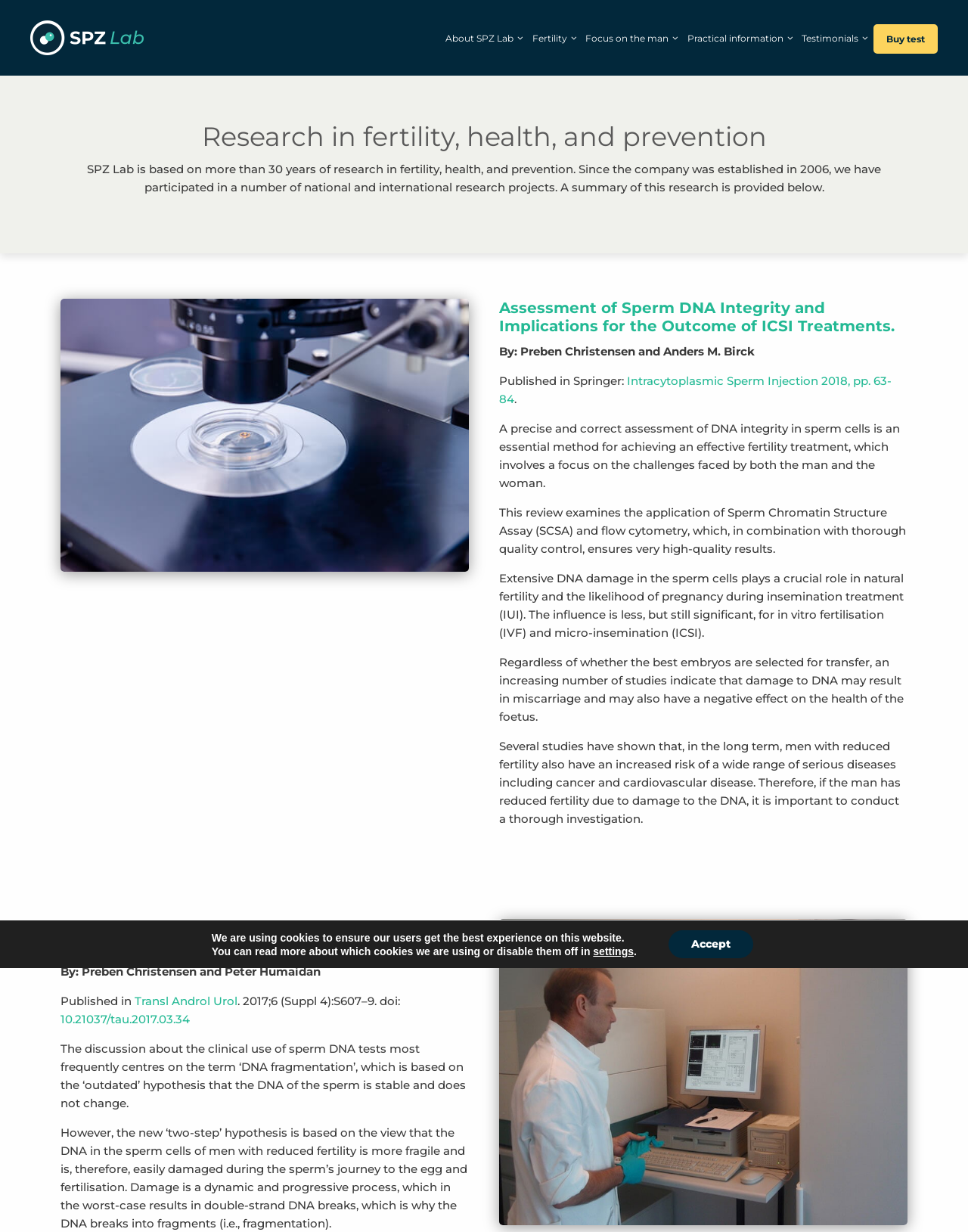Please locate the bounding box coordinates of the element that needs to be clicked to achieve the following instruction: "Click the link to know more about SPZ Lab". The coordinates should be four float numbers between 0 and 1, i.e., [left, top, right, bottom].

[0.46, 0.023, 0.542, 0.04]